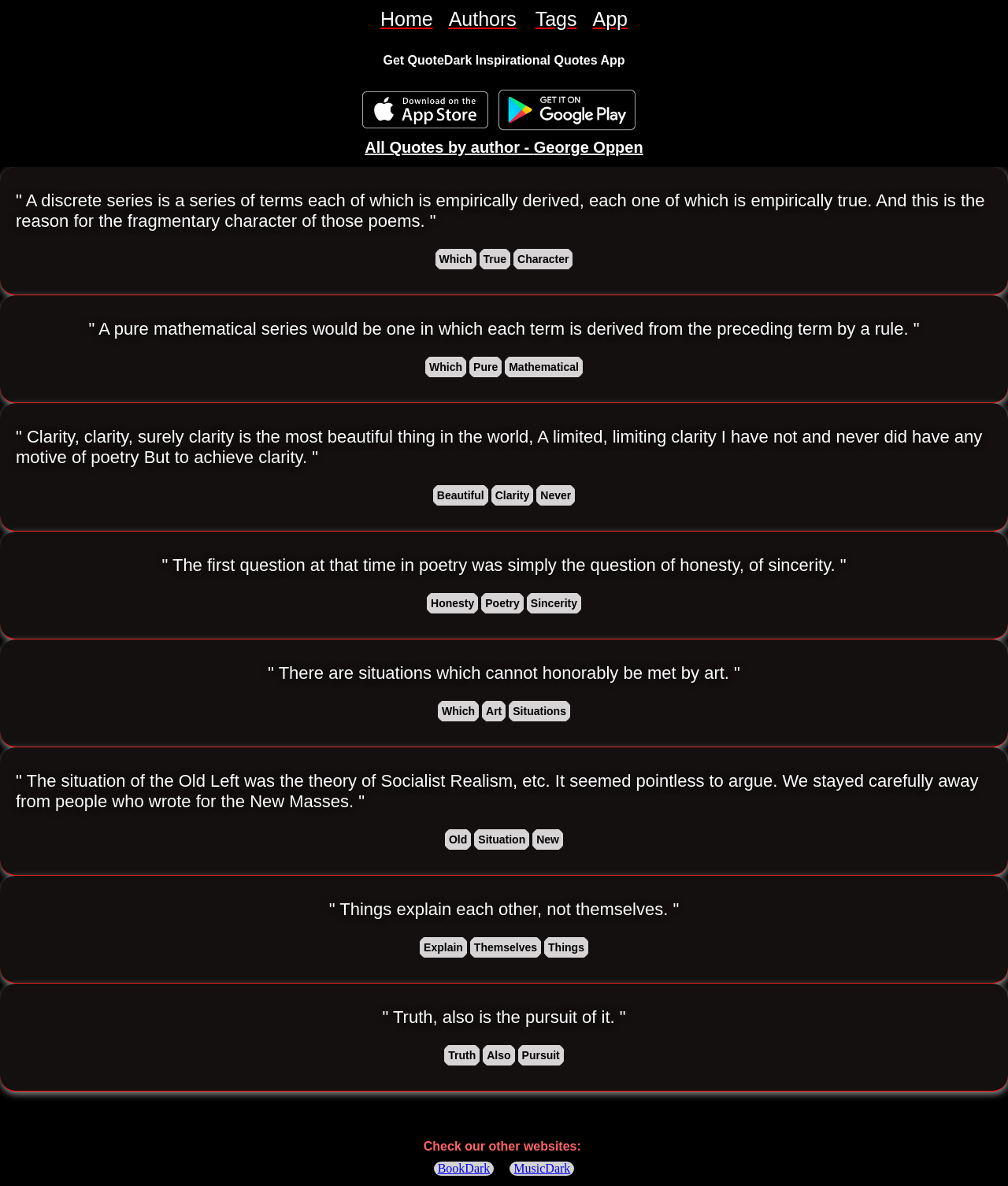Locate the bounding box coordinates of the element to click to perform the following action: 'Visit BookDark website'. The coordinates should be given as four float values between 0 and 1, in the form of [left, top, right, bottom].

[0.434, 0.98, 0.486, 0.992]